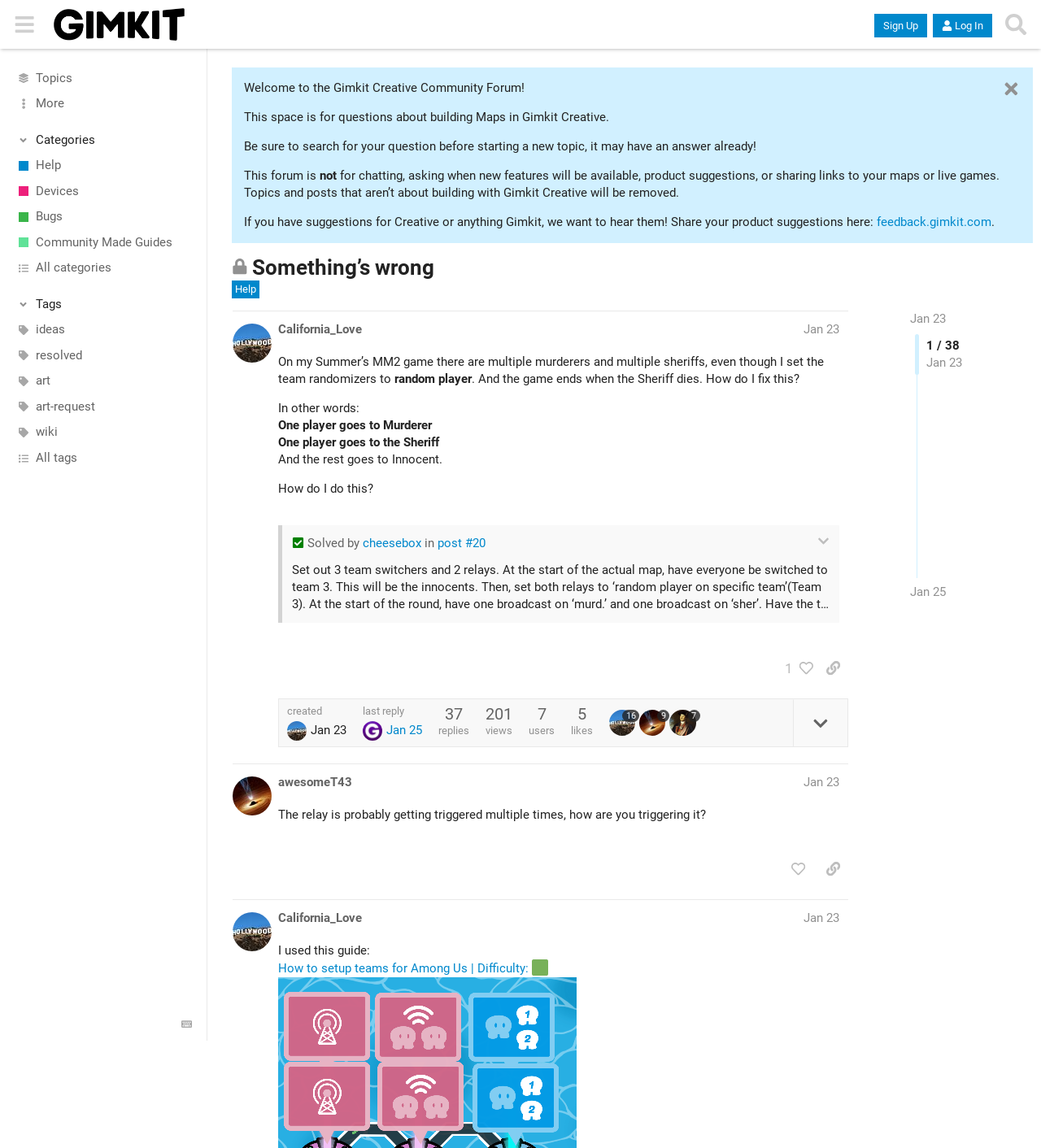Locate the UI element described by Jan 23 in the provided webpage screenshot. Return the bounding box coordinates in the format (top-left x, top-left y, bottom-right x, bottom-right y), ensuring all values are between 0 and 1.

[0.772, 0.675, 0.806, 0.688]